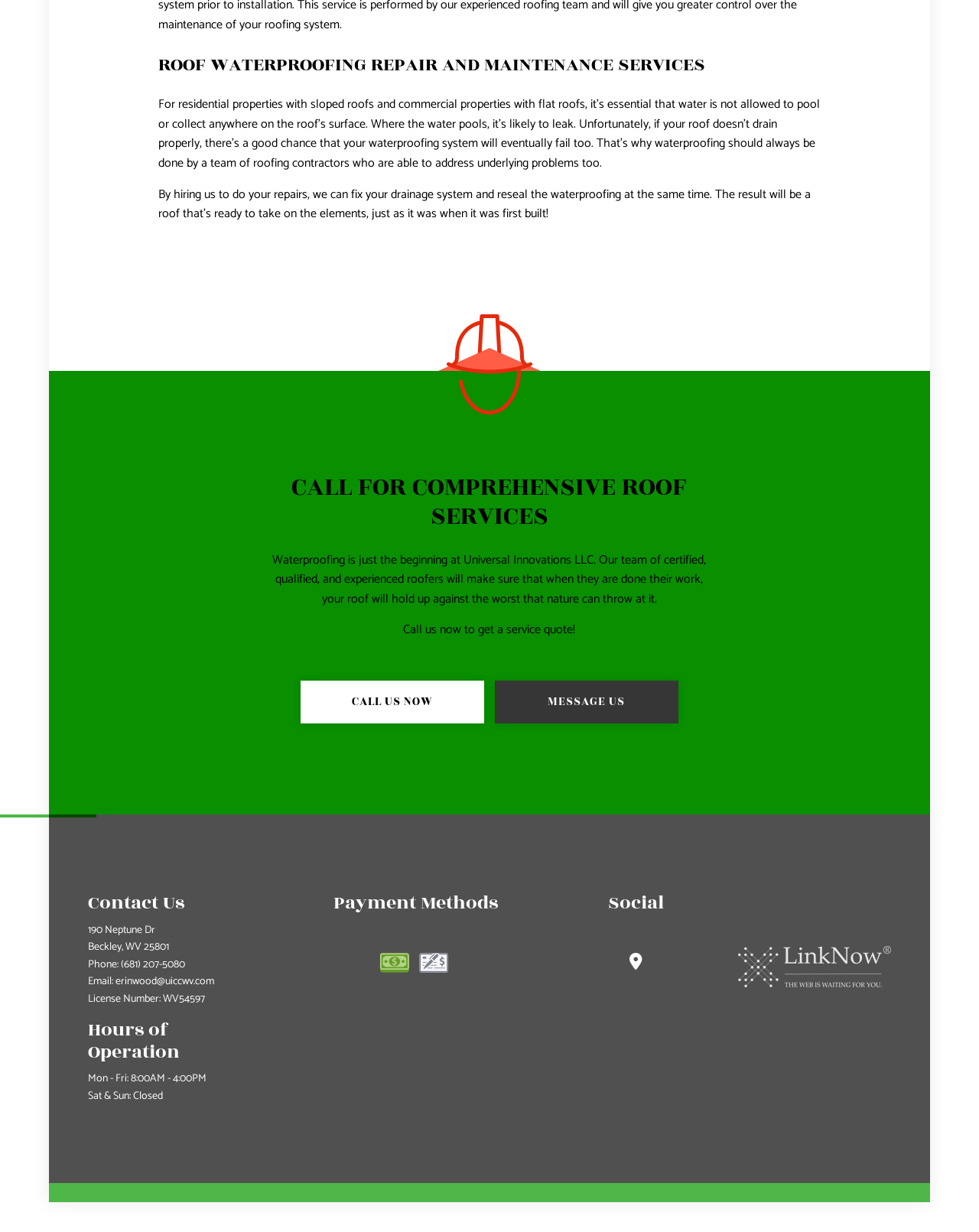What payment methods are accepted by the company?
Using the image, give a concise answer in the form of a single word or short phrase.

Cash and Check